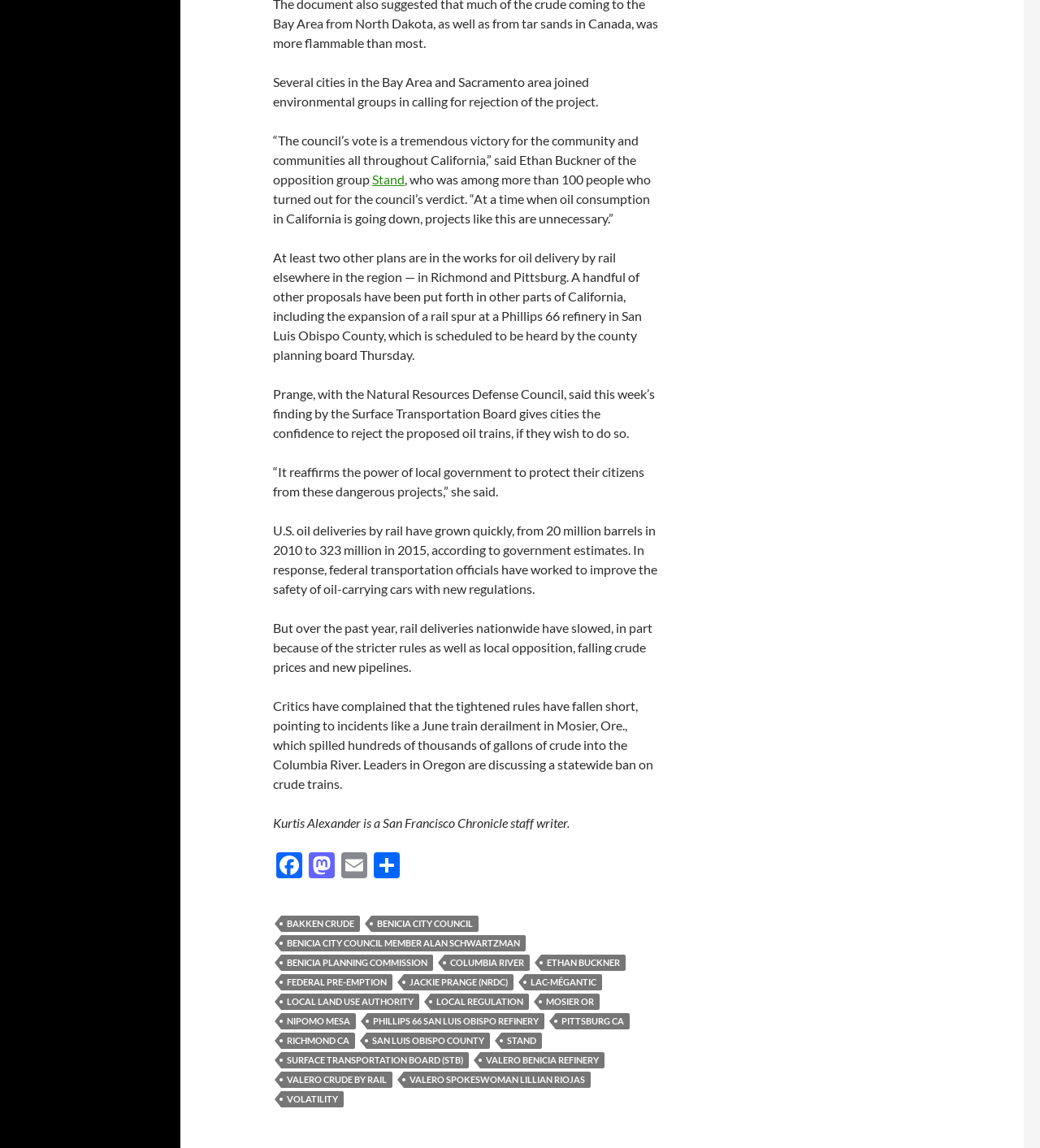Please identify the bounding box coordinates of the element that needs to be clicked to execute the following command: "Read more about Benicia City Council". Provide the bounding box using four float numbers between 0 and 1, formatted as [left, top, right, bottom].

[0.357, 0.798, 0.46, 0.812]